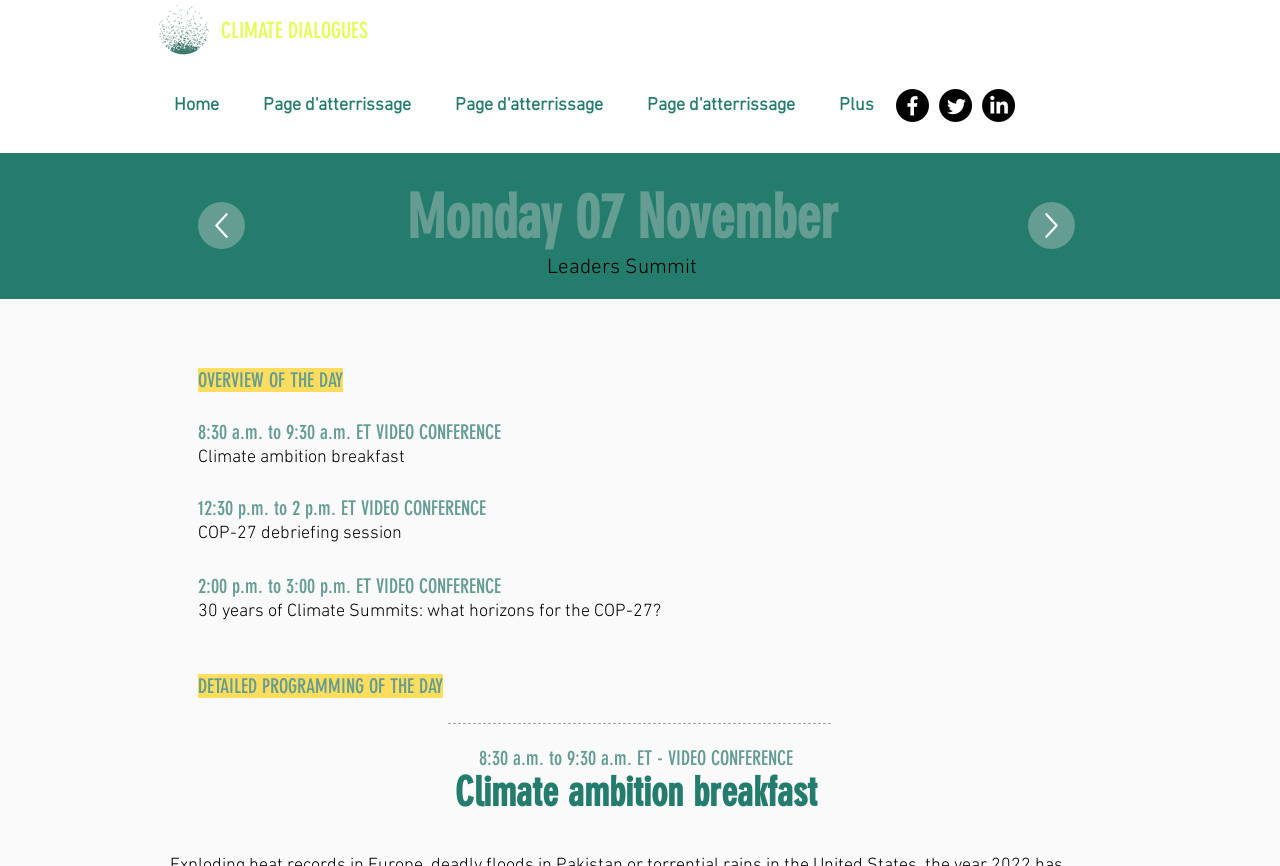Please identify the bounding box coordinates of the area that needs to be clicked to fulfill the following instruction: "Click on the Climate Dialogues link."

[0.173, 0.02, 0.288, 0.051]